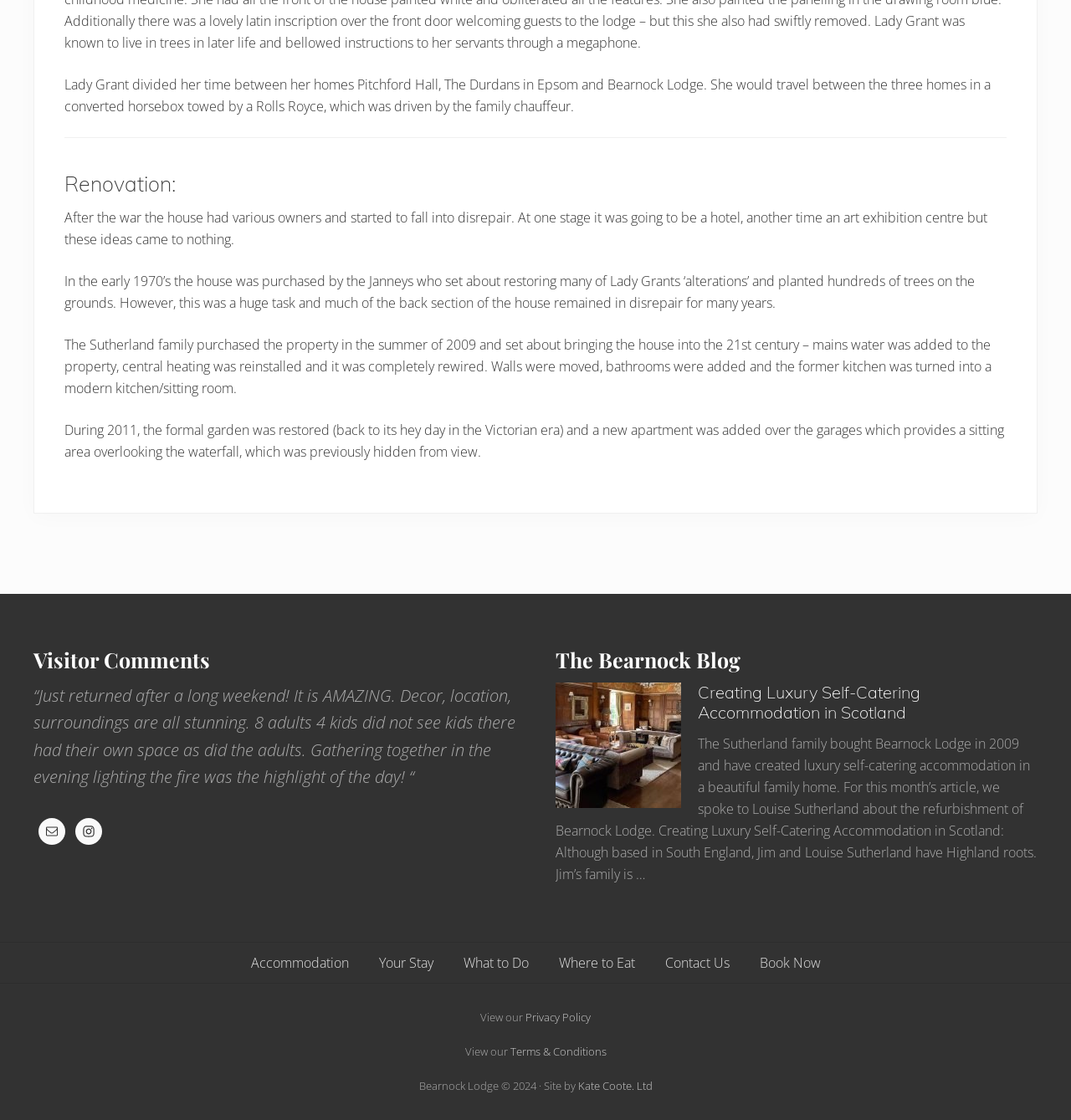Please indicate the bounding box coordinates for the clickable area to complete the following task: "View 'Terms & Conditions'". The coordinates should be specified as four float numbers between 0 and 1, i.e., [left, top, right, bottom].

[0.476, 0.932, 0.566, 0.946]